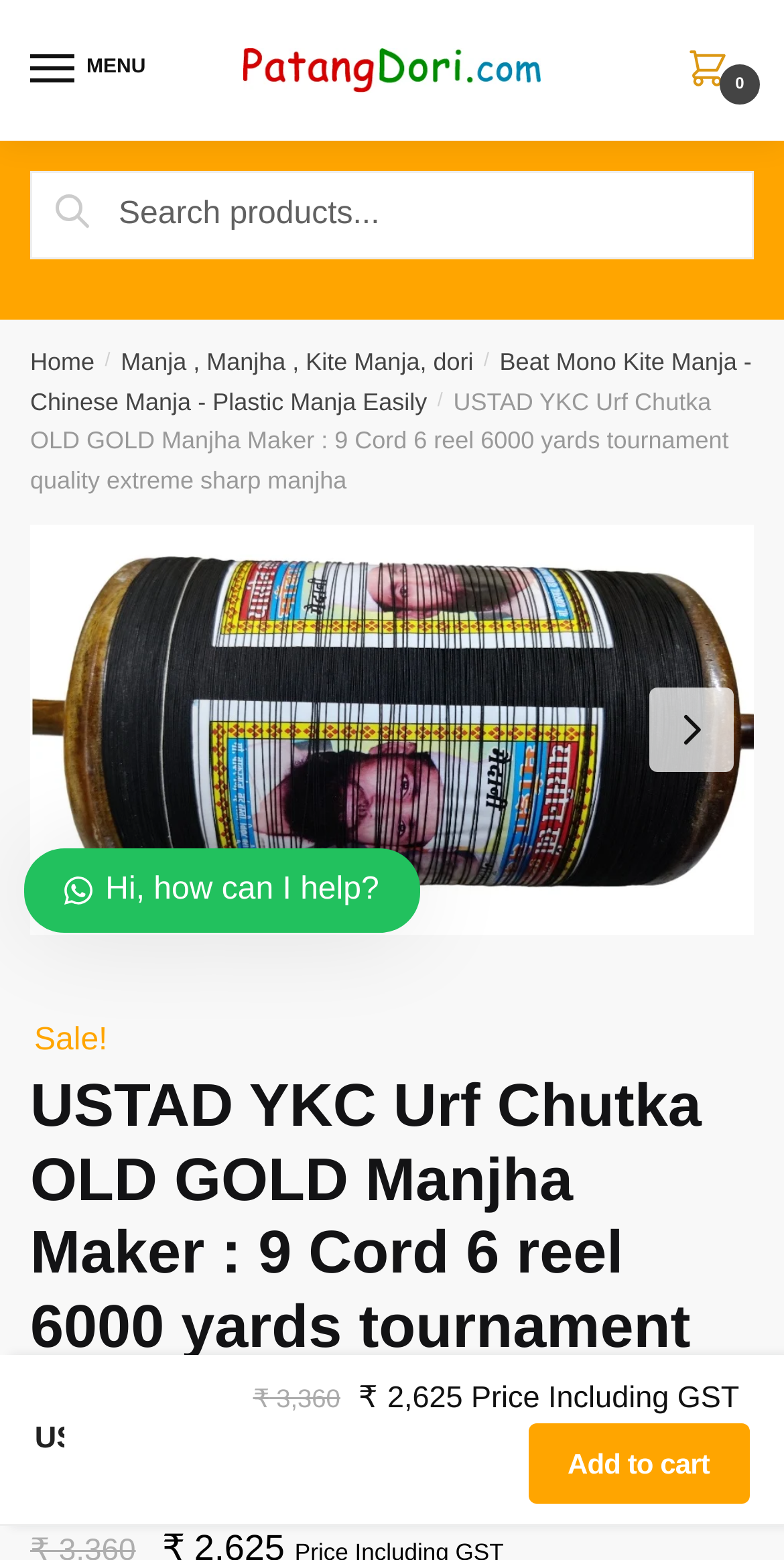Bounding box coordinates are specified in the format (top-left x, top-left y, bottom-right x, bottom-right y). All values are floating point numbers bounded between 0 and 1. Please provide the bounding box coordinate of the region this sentence describes: Add to cart

[0.673, 0.912, 0.956, 0.964]